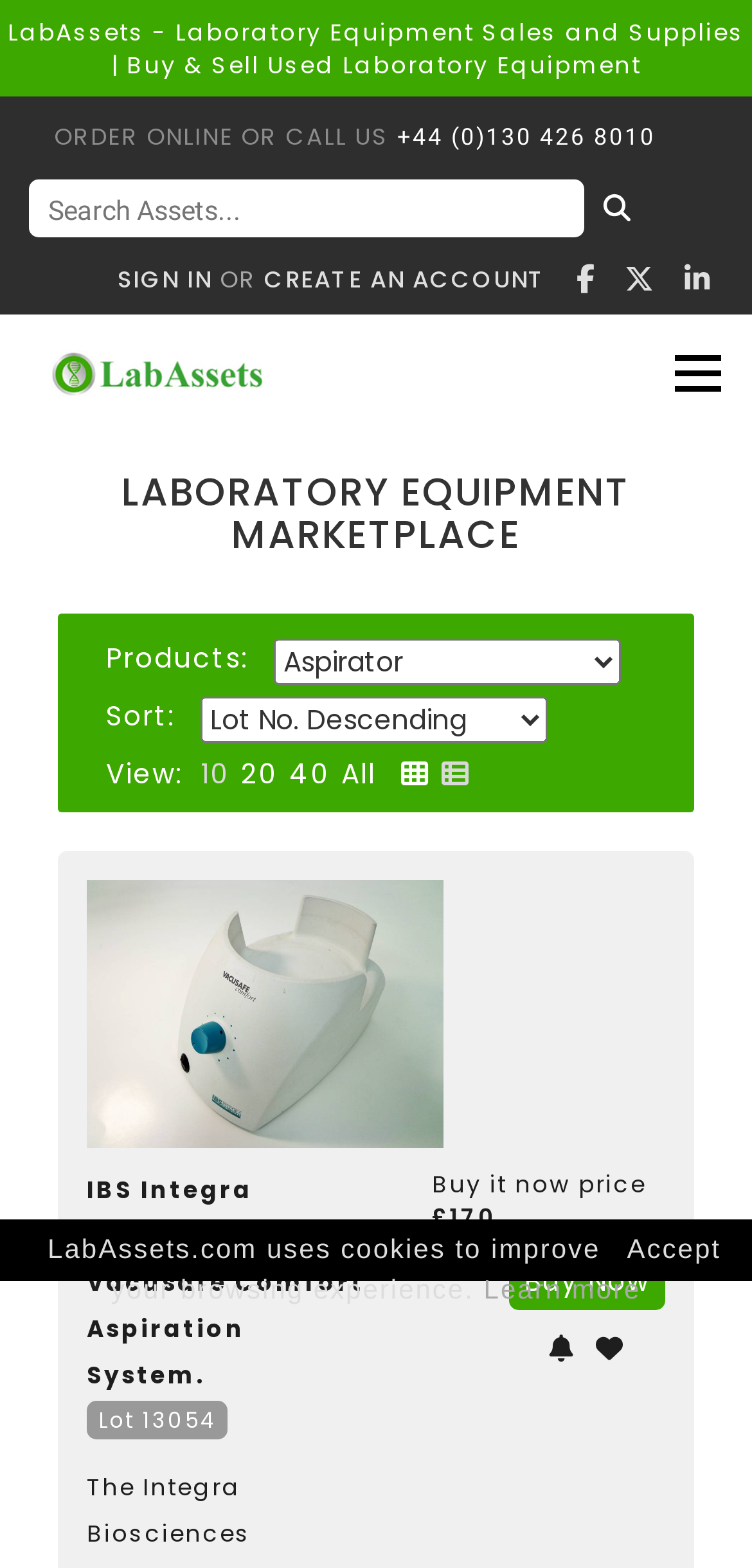How many items are displayed per page?
Please provide a single word or phrase as the answer based on the screenshot.

10